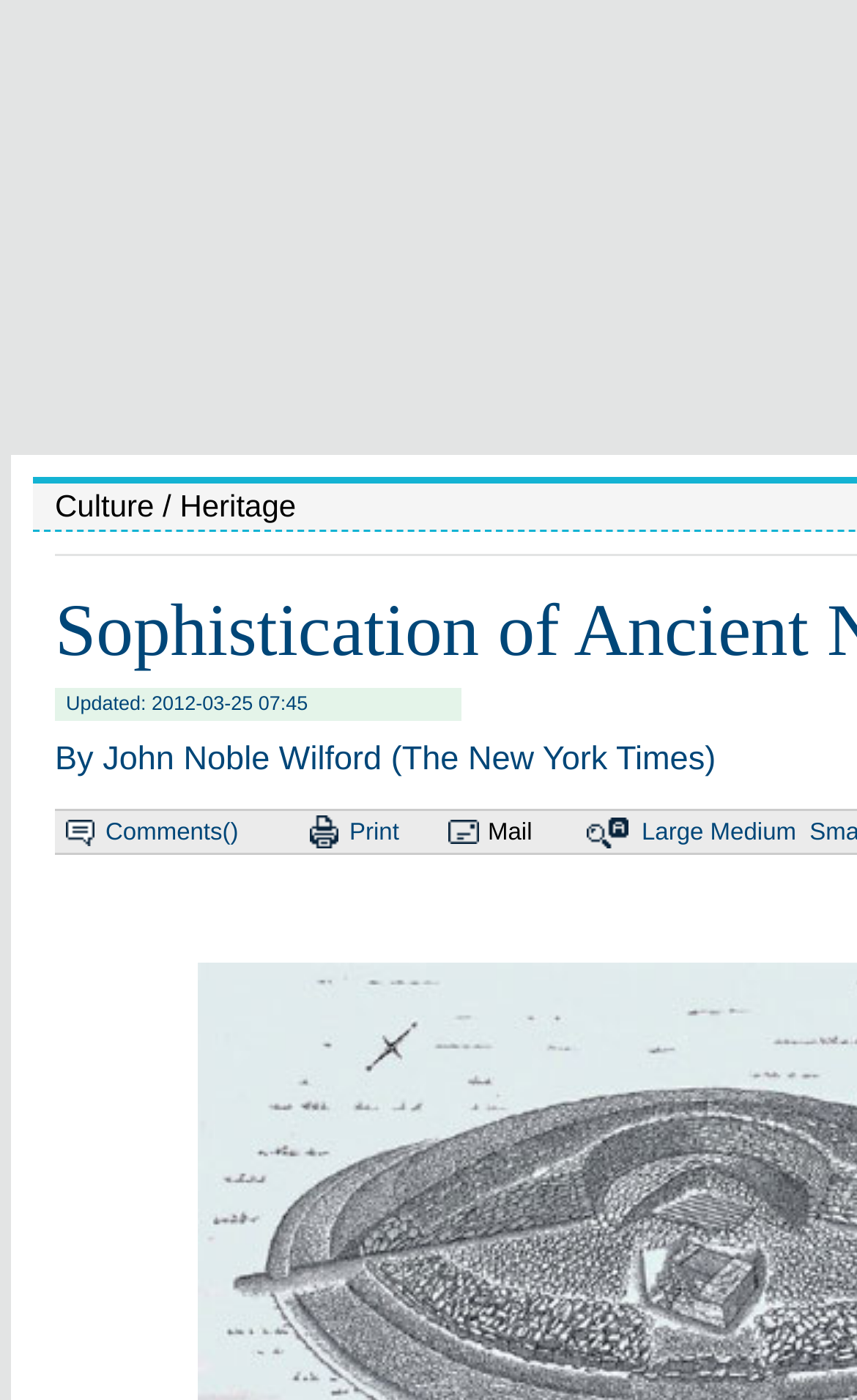What is the topic of the webpage?
Based on the image, give a concise answer in the form of a single word or short phrase.

Culture and Heritage